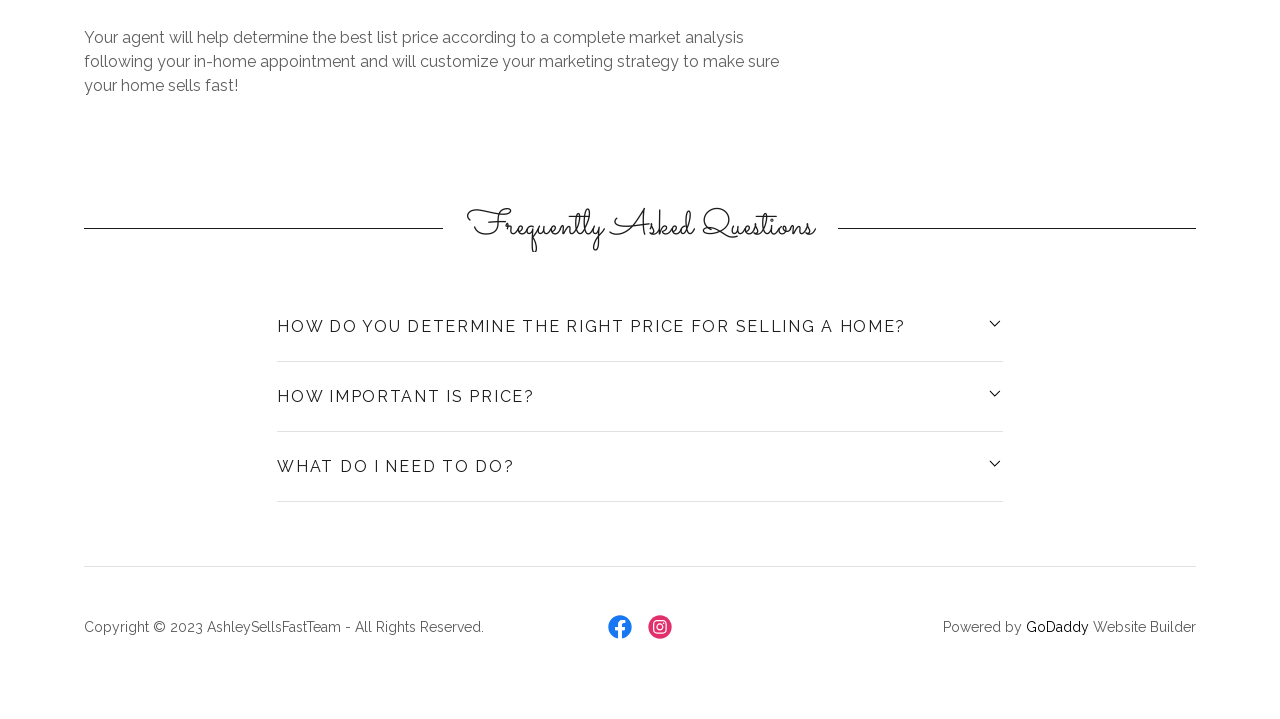Please analyze the image and provide a thorough answer to the question:
What is the copyright year?

The static text at the bottom of the webpage mentions 'Copyright © 2023 AshleySellsFastTeam - All Rights Reserved.' which indicates the copyright year is 2023.